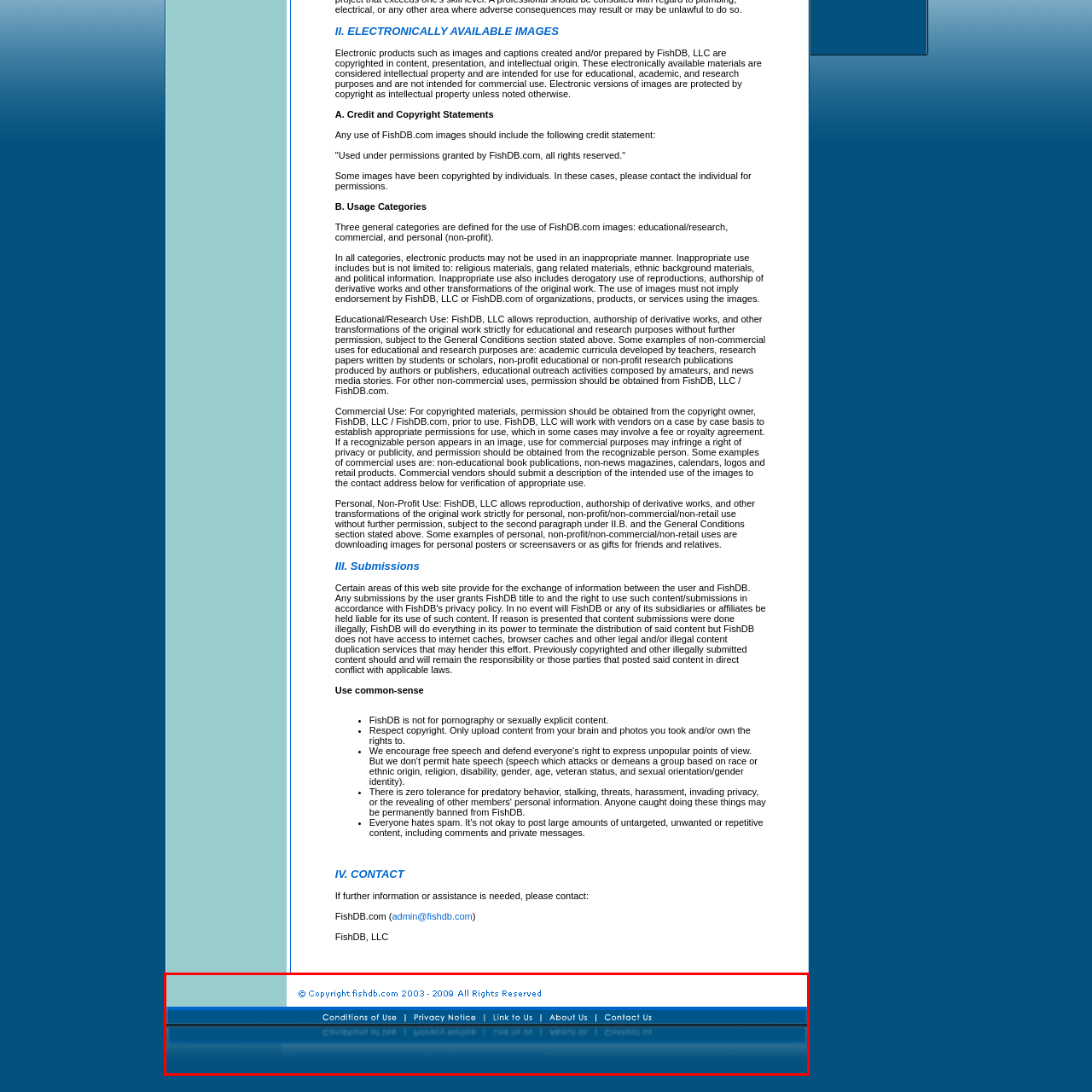Create a thorough and descriptive caption for the photo marked by the red boundary.

The image showcases the footer section of the FishDB website, featuring the copyright notice and various links for user navigation. The copyright statement reads, "© Copyright fishdb.com 2003 - 2009 All Rights Reserved," indicating the site's intellectual property claims. Below the copyright, there are multiple links: "Conditions of Use," "Privacy Notice," "Link to Us," "About Us," and "Contact Us," providing visitors with essential information regarding site policies and contact options. The design emphasizes a professional and user-friendly interface, allowing easy access to important resources.